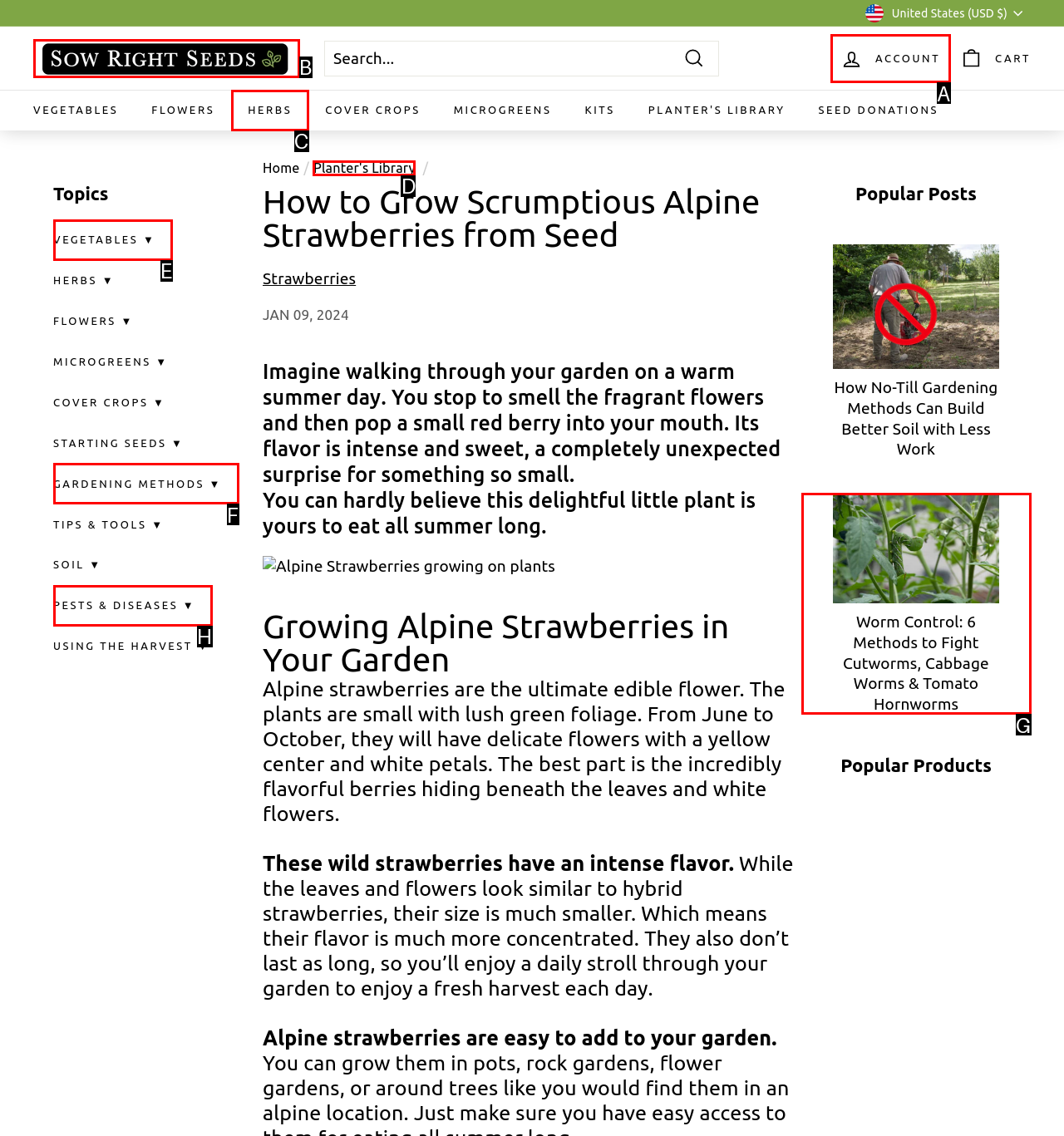Indicate which HTML element you need to click to complete the task: View account. Provide the letter of the selected option directly.

A